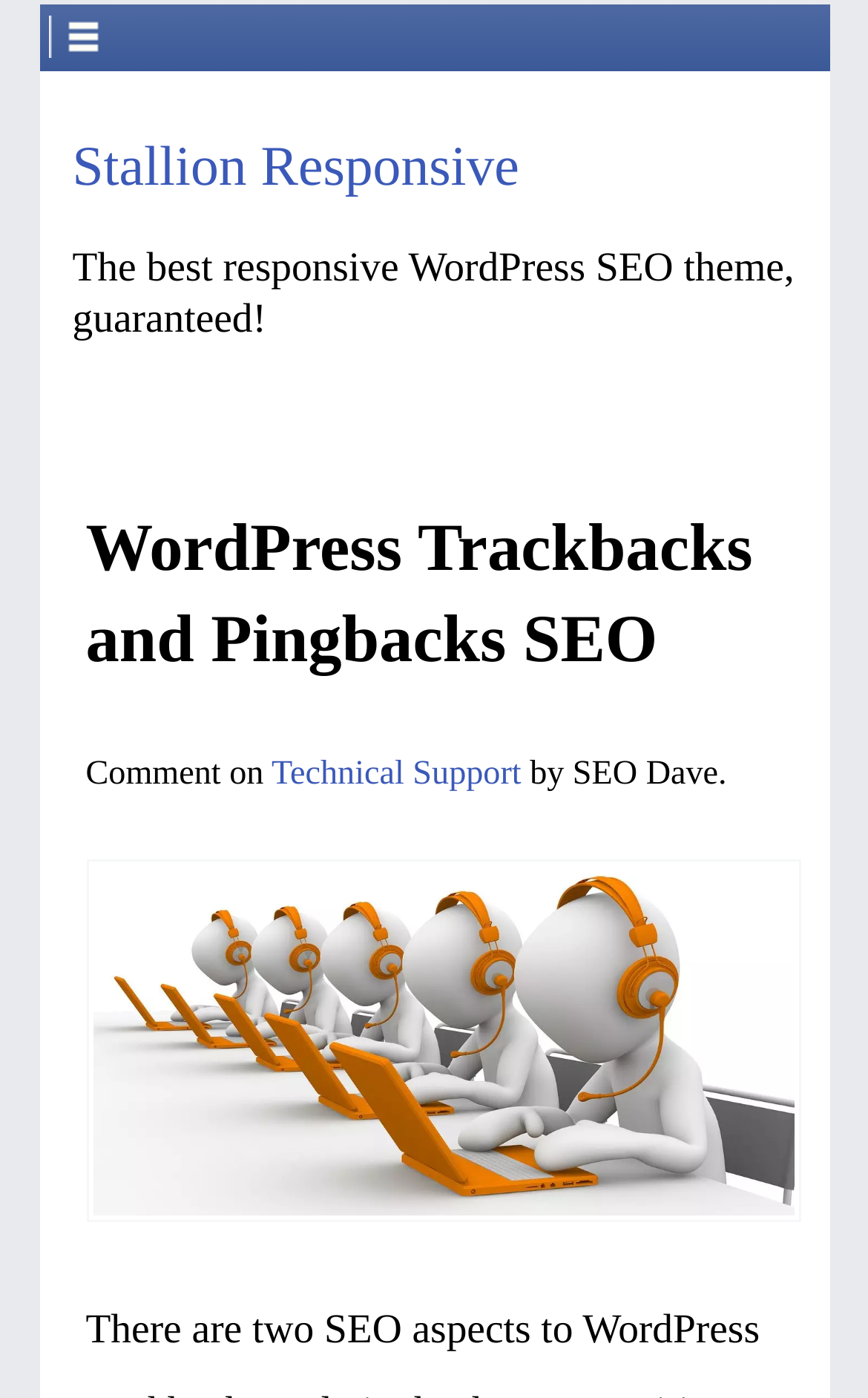Given the webpage screenshot and the description, determine the bounding box coordinates (top-left x, top-left y, bottom-right x, bottom-right y) that define the location of the UI element matching this description: aria-label="+"

[0.055, 0.003, 0.947, 0.041]